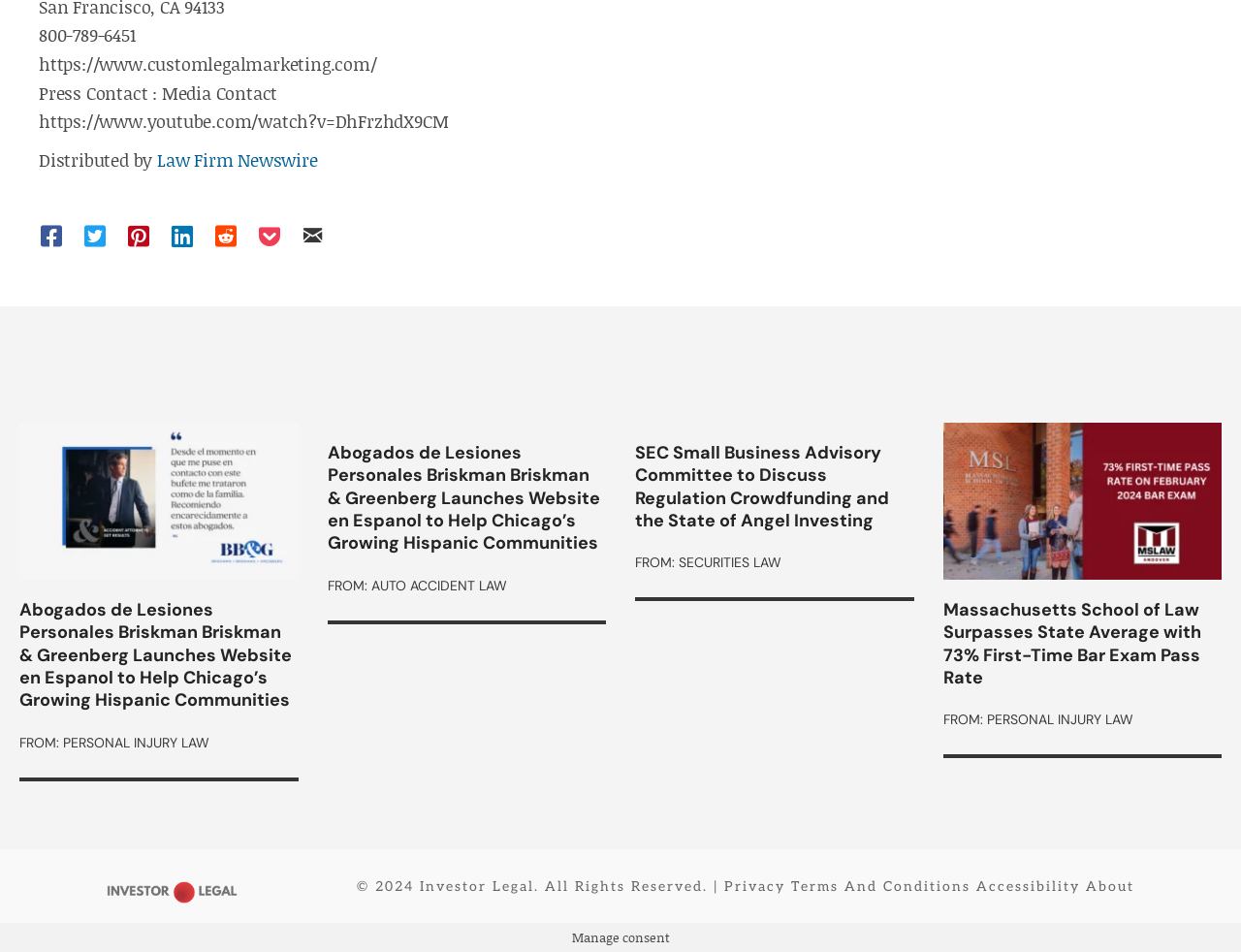What is the name of the school mentioned in the third article?
Provide a short answer using one word or a brief phrase based on the image.

Massachusetts School of Law